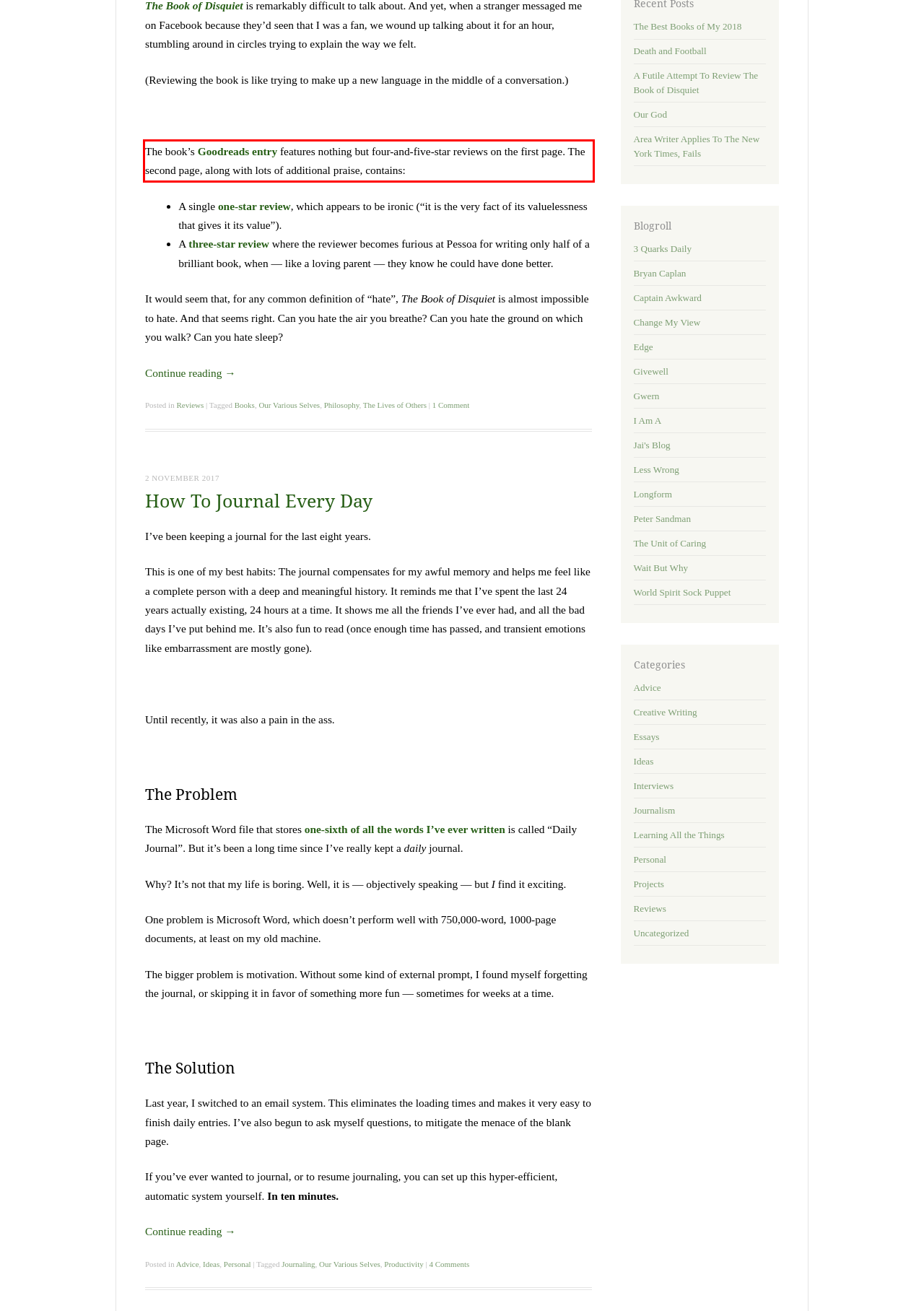Using the provided webpage screenshot, recognize the text content in the area marked by the red bounding box.

The book’s Goodreads entry features nothing but four-and-five-star reviews on the first page. The second page, along with lots of additional praise, contains: